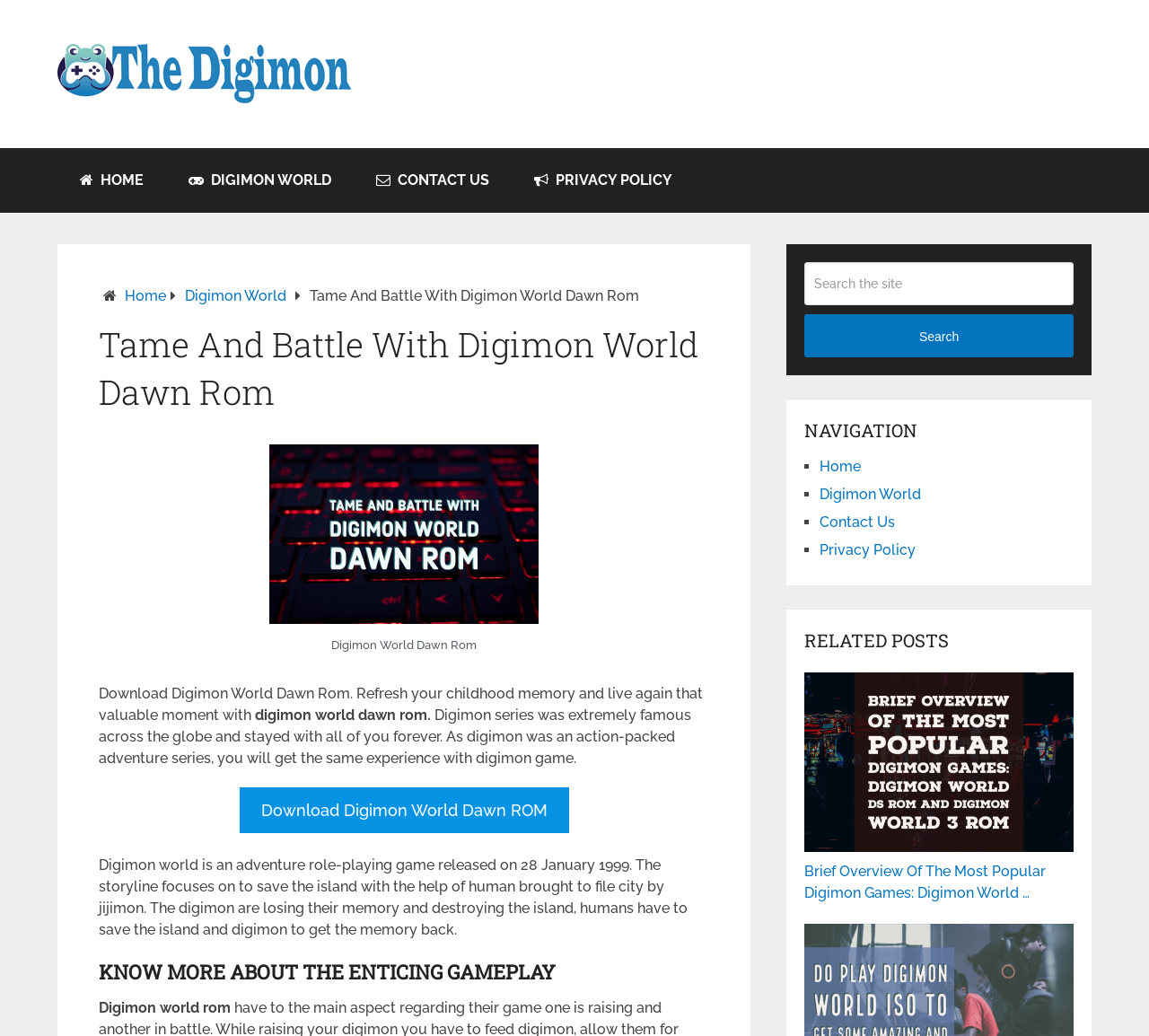Create a full and detailed caption for the entire webpage.

The webpage is about Digimon World Dawn ROM, a video game. At the top, there is a navigation menu with five links: "The Digimon", "HOME", "DIGIMON WORLD", "CONTACT US", and "PRIVACY POLICY". Below the navigation menu, there is a header with the title "Tame And Battle With Digimon World Dawn Rom".

On the left side of the page, there is a large image of Digimon World Dawn Rom, accompanied by a figure caption. Next to the image, there is a block of text that describes the game, mentioning that it is an adventure role-playing game released in 1999.

Below the image and text block, there is a call-to-action link to "Download Digimon World Dawn ROM". Further down, there is a section with the heading "KNOW MORE ABOUT THE ENTICING GAMEPLAY", which provides more information about the game's storyline and gameplay.

On the right side of the page, there is a search box with a "Search" button. Below the search box, there is a navigation menu with links to "Home", "Digimon World", "Contact Us", and "Privacy Policy", each preceded by a list marker. Further down, there is a section with the heading "RELATED POSTS", which features an image of Digimon World 3 Rom and a link to a related article about popular Digimon games.

Throughout the page, there are several static text elements that provide additional information about the game and its history.